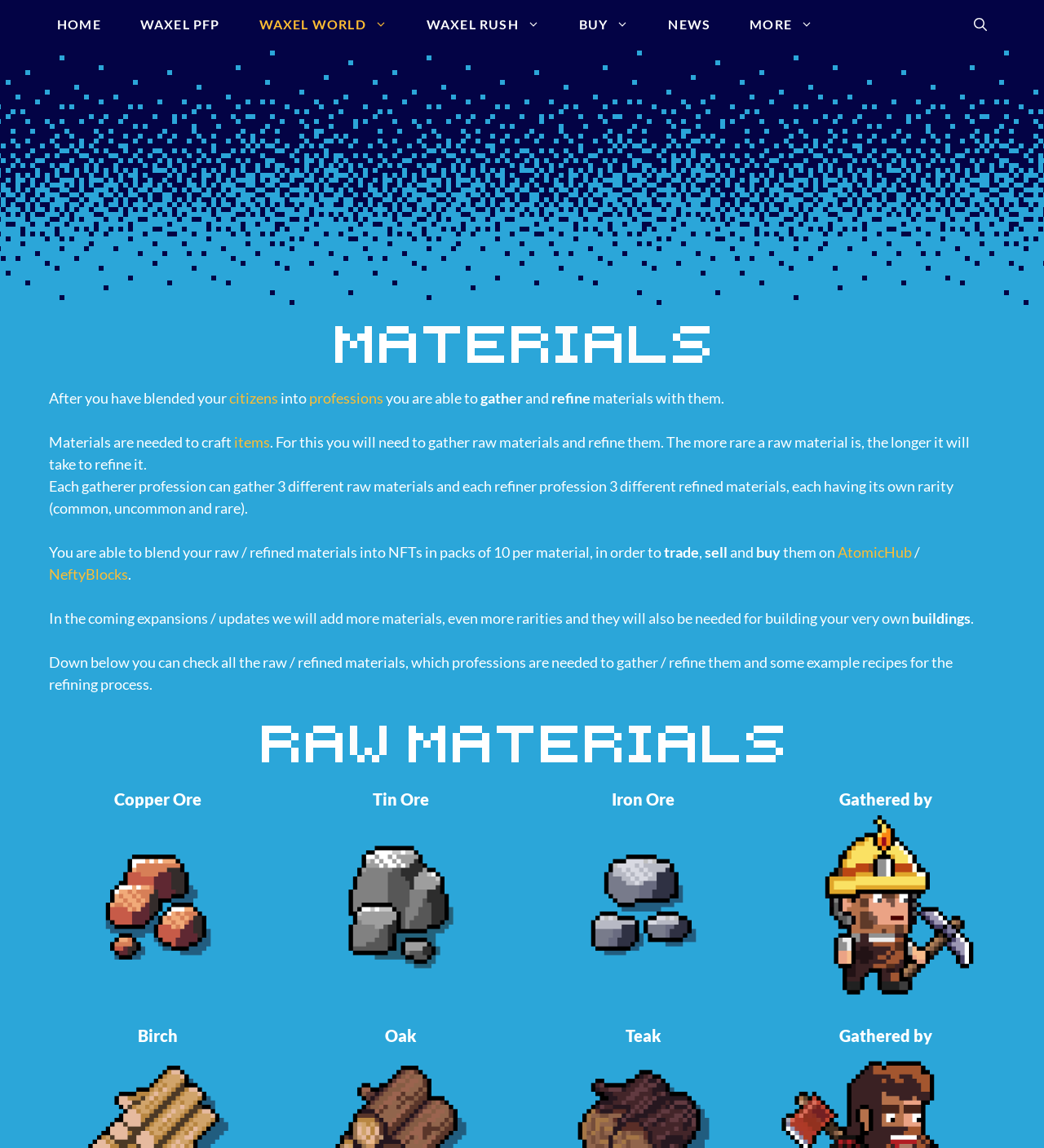Provide the bounding box coordinates for the UI element that is described as: "Waxel World".

[0.229, 0.0, 0.39, 0.043]